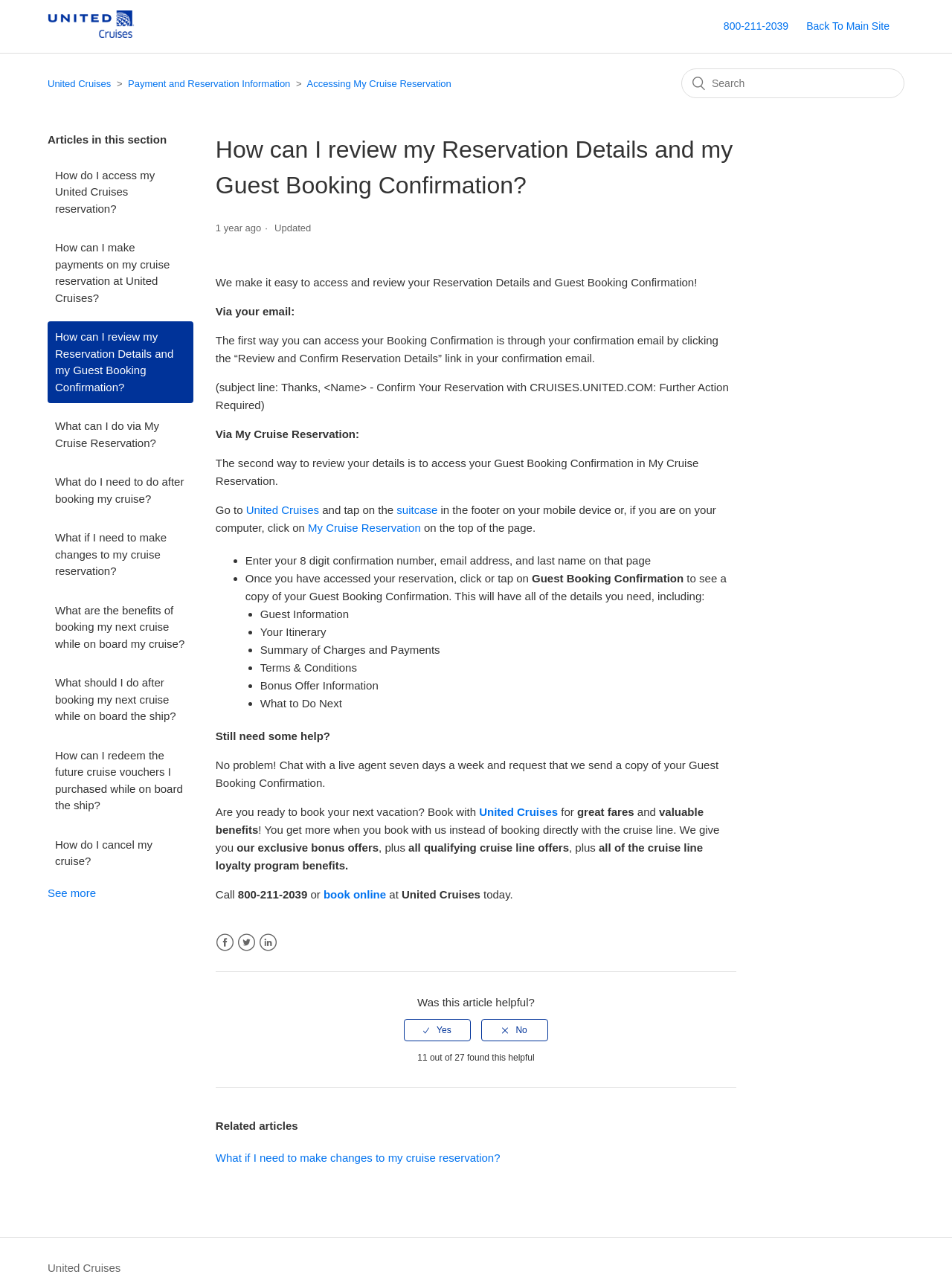Please identify the bounding box coordinates of the area I need to click to accomplish the following instruction: "Click on 'United Cruises Help Center home page'".

[0.05, 0.021, 0.166, 0.031]